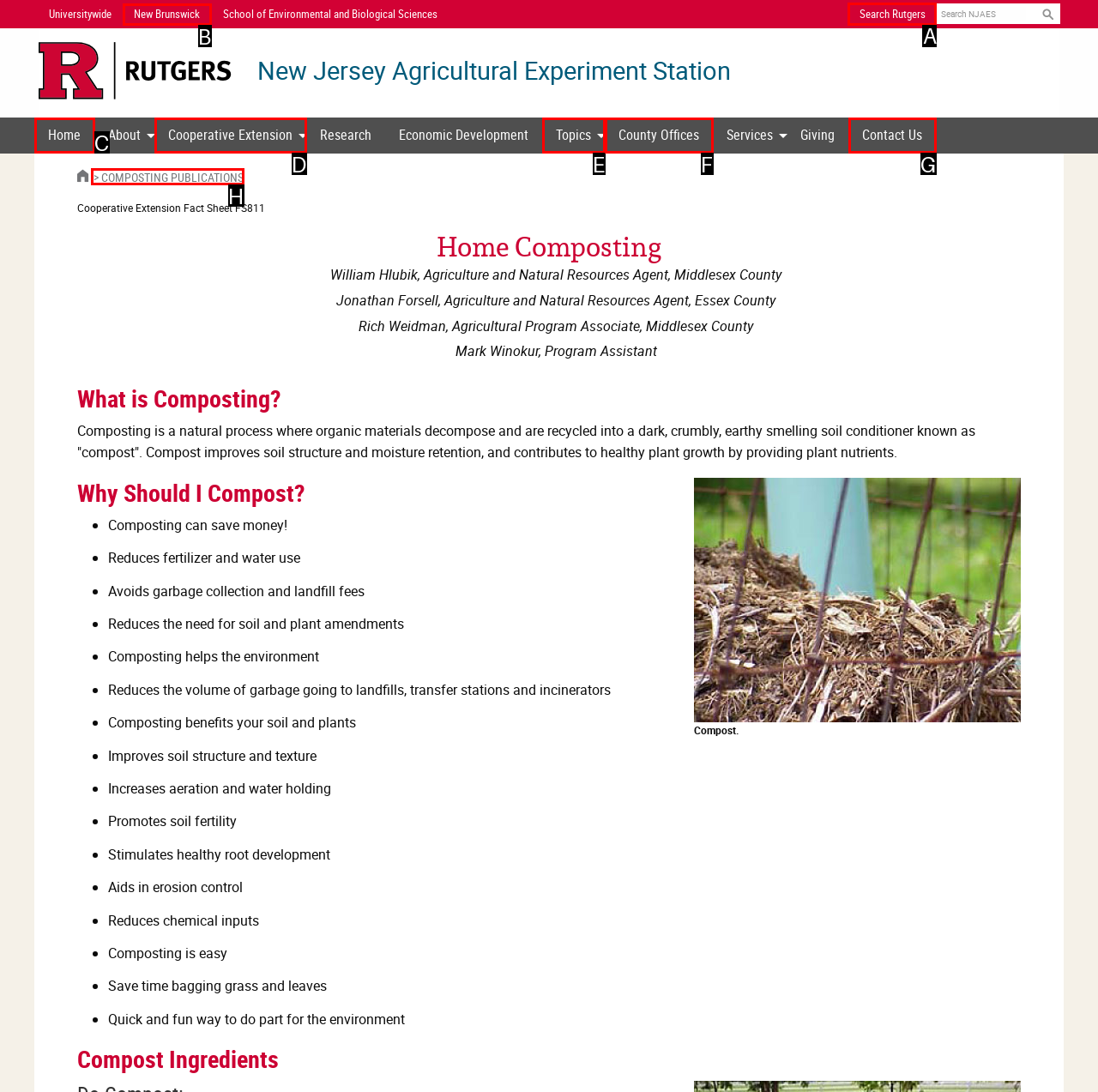Identify the correct option to click in order to complete this task: Search Rutgers
Answer with the letter of the chosen option directly.

A